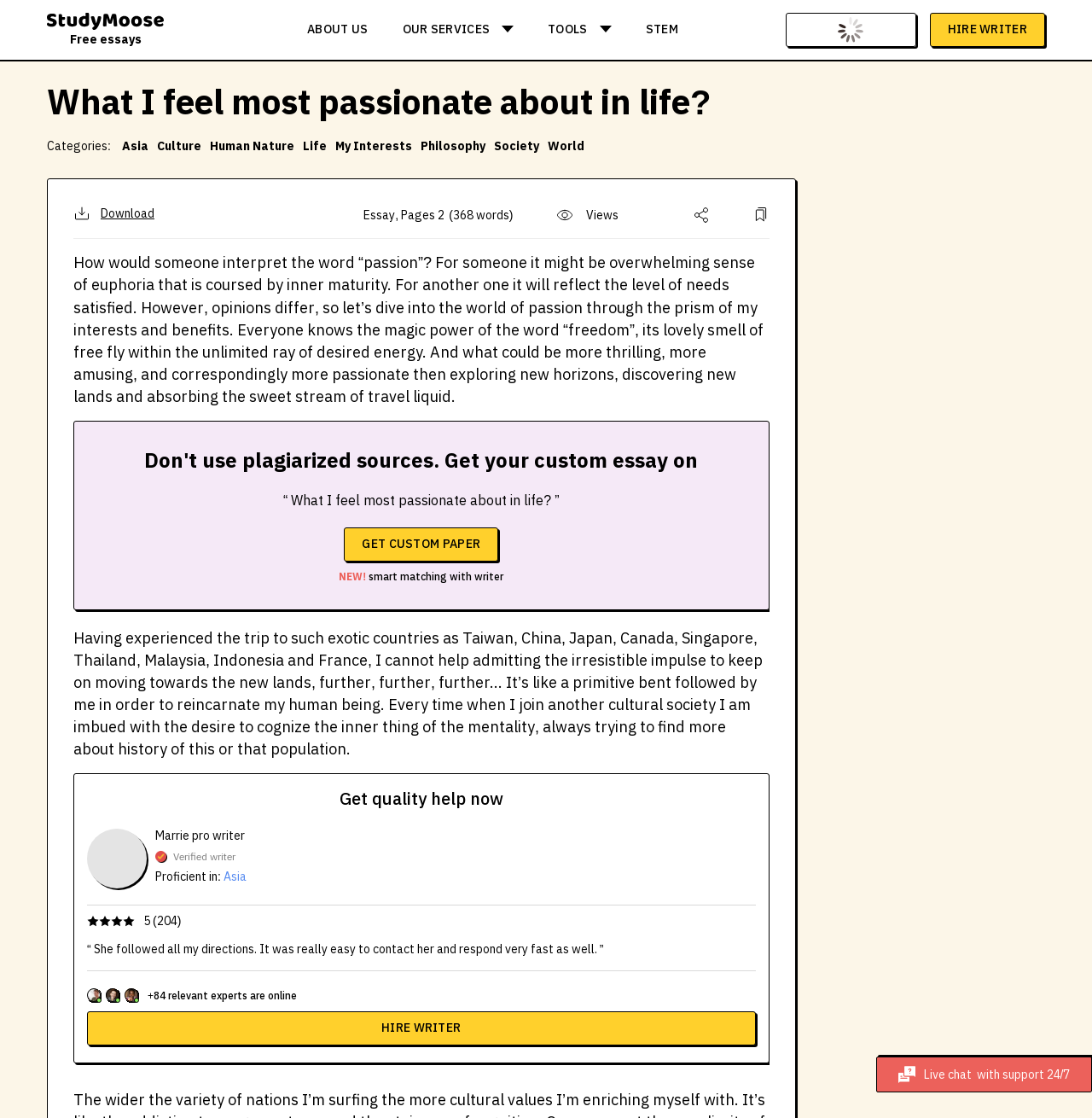Generate a thorough explanation of the webpage's elements.

This webpage appears to be an essay sample page on a website called StudyMoose.com. At the top left corner, there is a link to the website's homepage, accompanied by a small logo image. Next to it, there are several navigation links, including "ABOUT US", "OUR SERVICES", "TOOLS", and "STEM". 

Below the navigation links, there is a heading that reads "What I feel most passionate about in life?" followed by a categorization section with links to various topics such as "Asia", "Culture", "Human Nature", and more. 

The main content of the webpage is an essay sample, which starts with a question about how someone would interpret the word "passion". The essay then explores the concept of passion through the author's personal experiences and interests. The text is divided into several paragraphs, with some images and icons scattered throughout.

On the right side of the webpage, there is a section that appears to be a call-to-action, with a link to "GET CUSTOM PAPER" and some promotional text. Below it, there is a section that showcases a writer's profile, including their name, rating, and a brief review from a customer. 

At the bottom of the webpage, there is a live chat section with a link to "HIRE WRITER" and some text that indicates the support team is available 24/7.